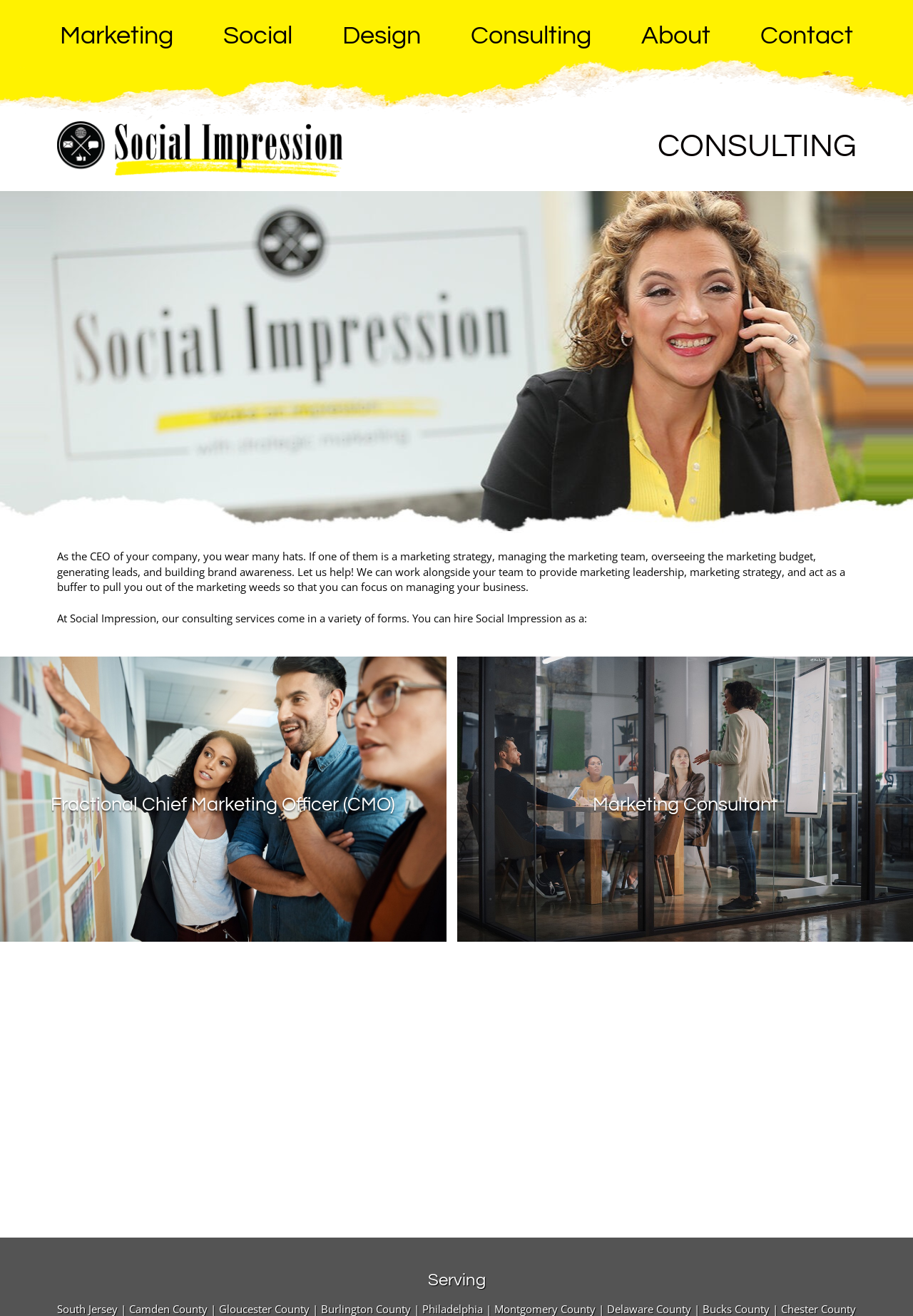Identify the bounding box of the UI component described as: "Fractional Chief Marketing Officer (CMO)".

[0.0, 0.499, 0.489, 0.716]